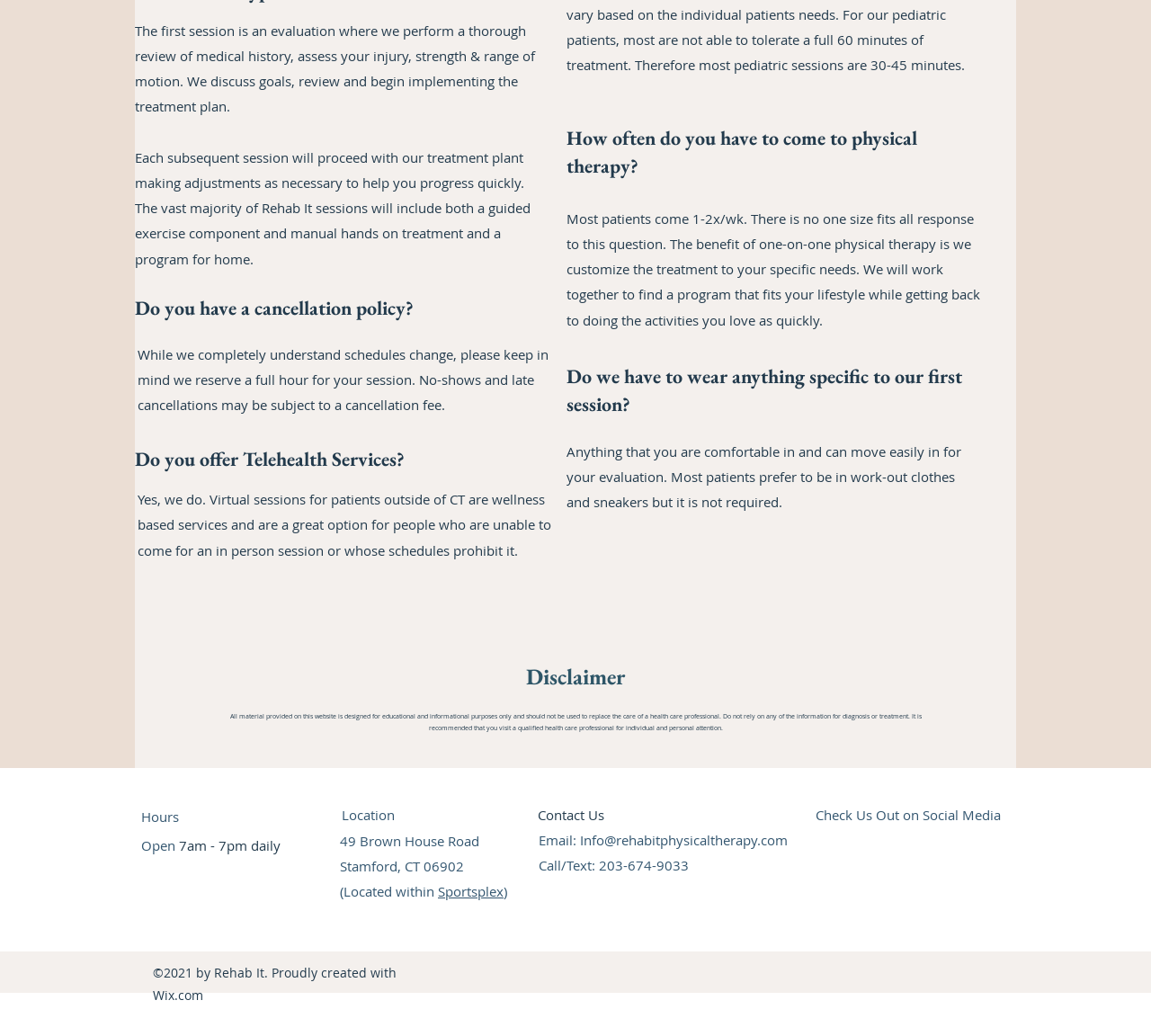Bounding box coordinates are specified in the format (top-left x, top-left y, bottom-right x, bottom-right y). All values are floating point numbers bounded between 0 and 1. Please provide the bounding box coordinate of the region this sentence describes: Sportsplex

[0.38, 0.852, 0.438, 0.869]